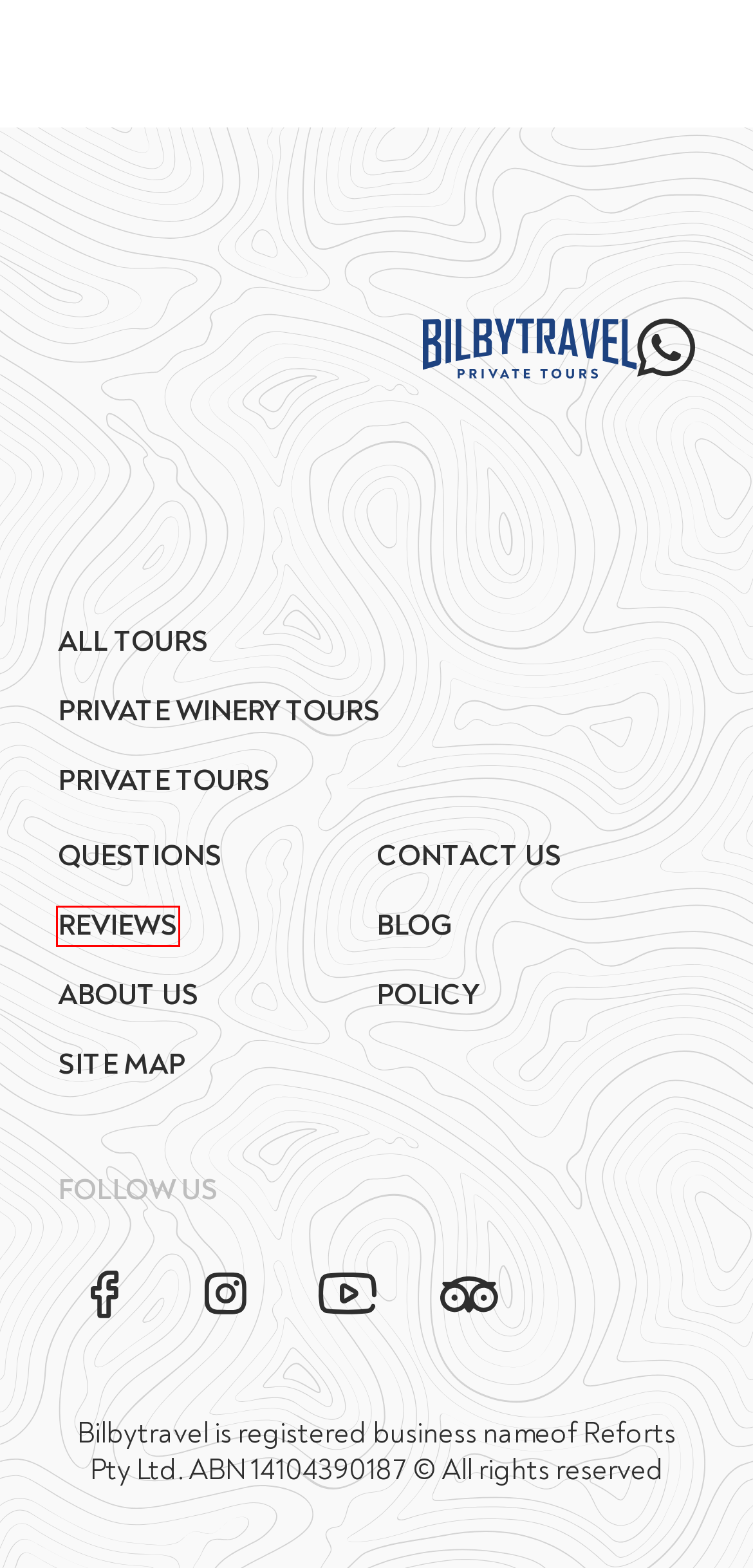Given a screenshot of a webpage with a red bounding box highlighting a UI element, choose the description that best corresponds to the new webpage after clicking the element within the red bounding box. Here are your options:
A. Blog - Private Tour Operator Bilby Travel
B. Contact us - Private Tour Operator Bilby Travel
C. Site map - Private Tour Operator Bilby Travel
D. Private Winery Tours Melbourne by Tour Operator Bilbytravel
E. Reviews - Private Tour Operator Bilby Travel
F. Private Tours Melbourne Australia Private Driver. Book now!
G. All tours - Private Tour Operator Bilby Travel
H. Phillip Island Private Tour Penguin Parade with Bilbytravel

E